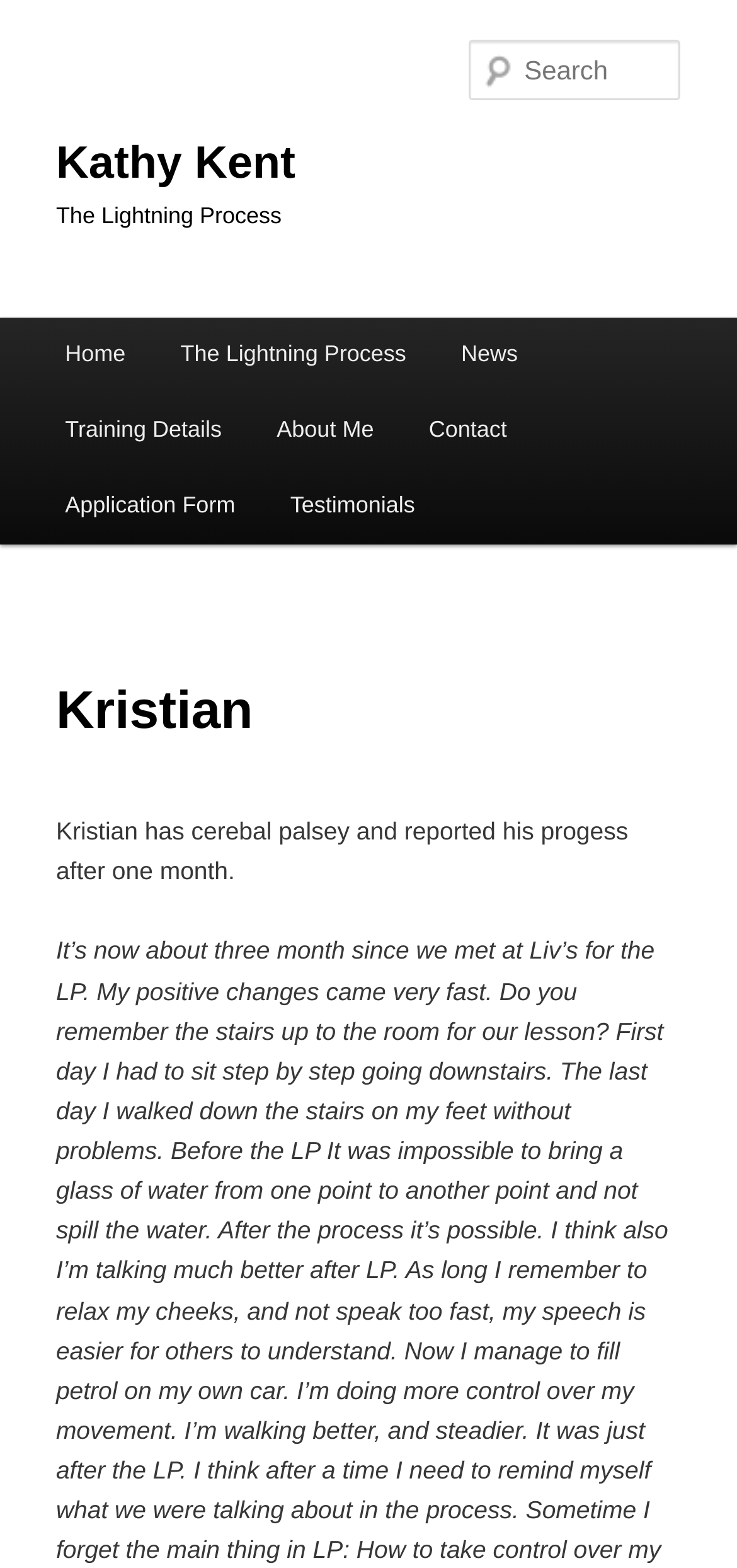Can you show the bounding box coordinates of the region to click on to complete the task described in the instruction: "read about the lightning process"?

[0.076, 0.127, 0.924, 0.15]